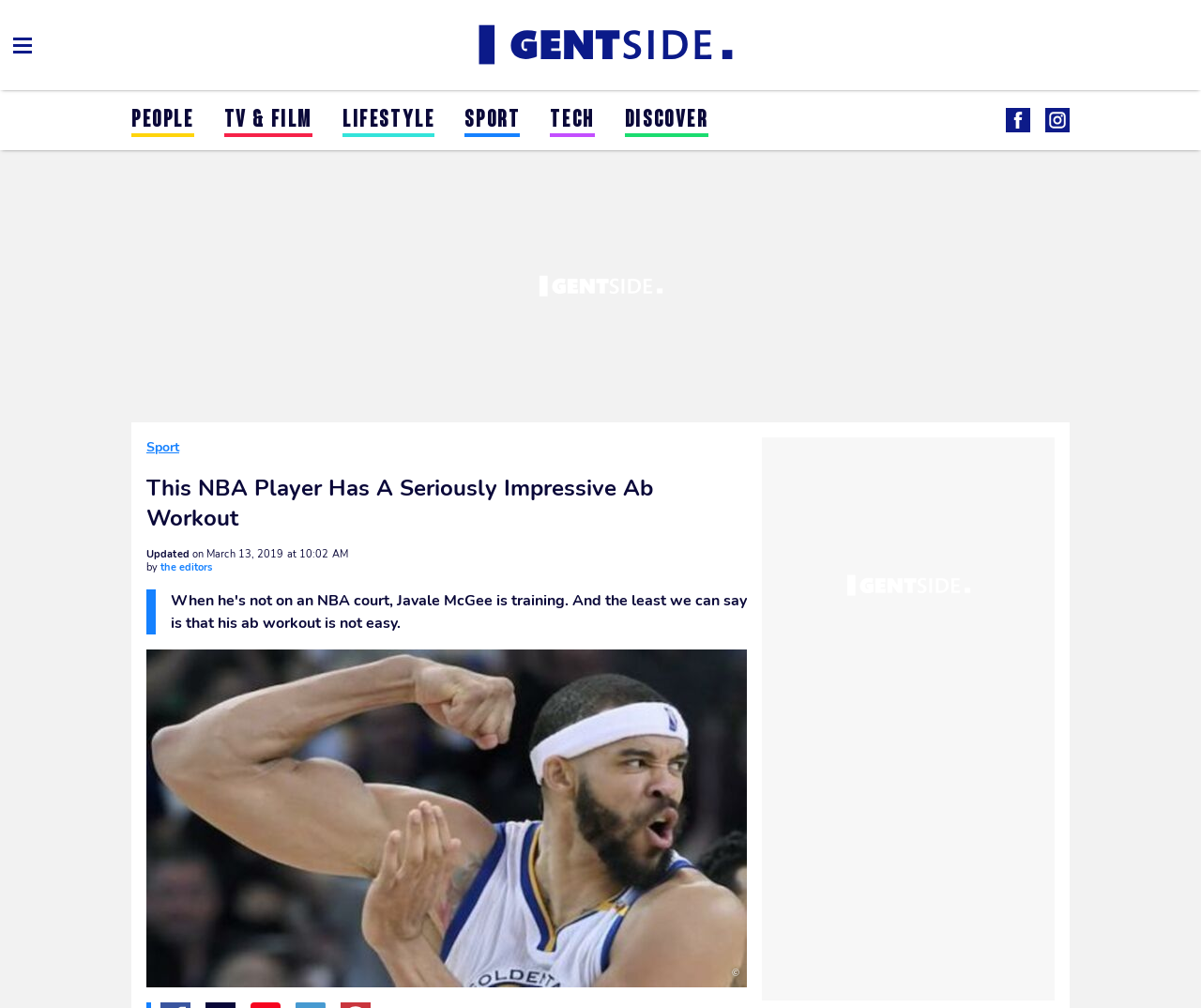Determine the bounding box coordinates for the area that needs to be clicked to fulfill this task: "Click on the 'DISCOVER' link". The coordinates must be given as four float numbers between 0 and 1, i.e., [left, top, right, bottom].

[0.52, 0.107, 0.59, 0.132]